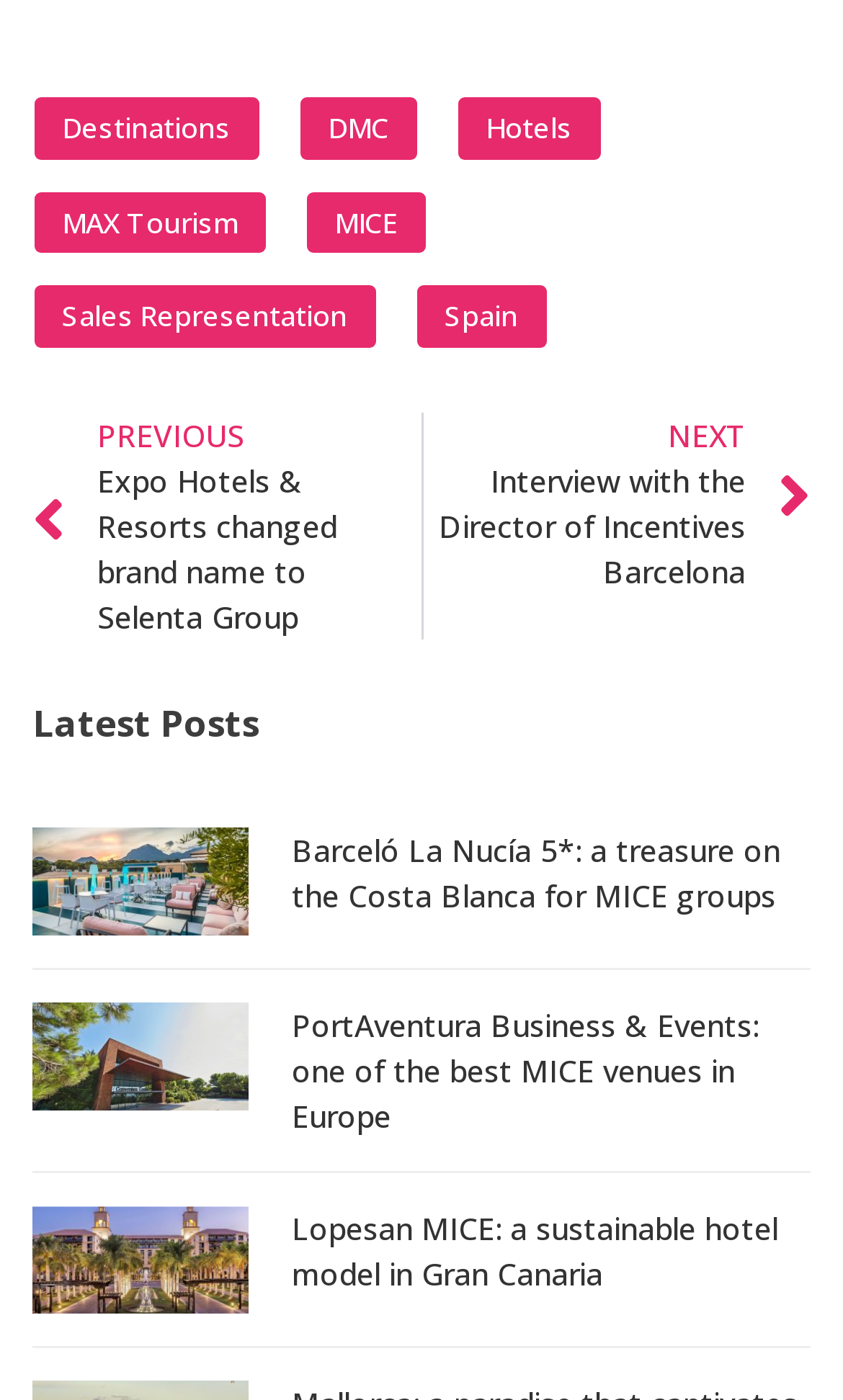What is the title of the first article?
Based on the image, provide your answer in one word or phrase.

Barceló La Nucía 5*